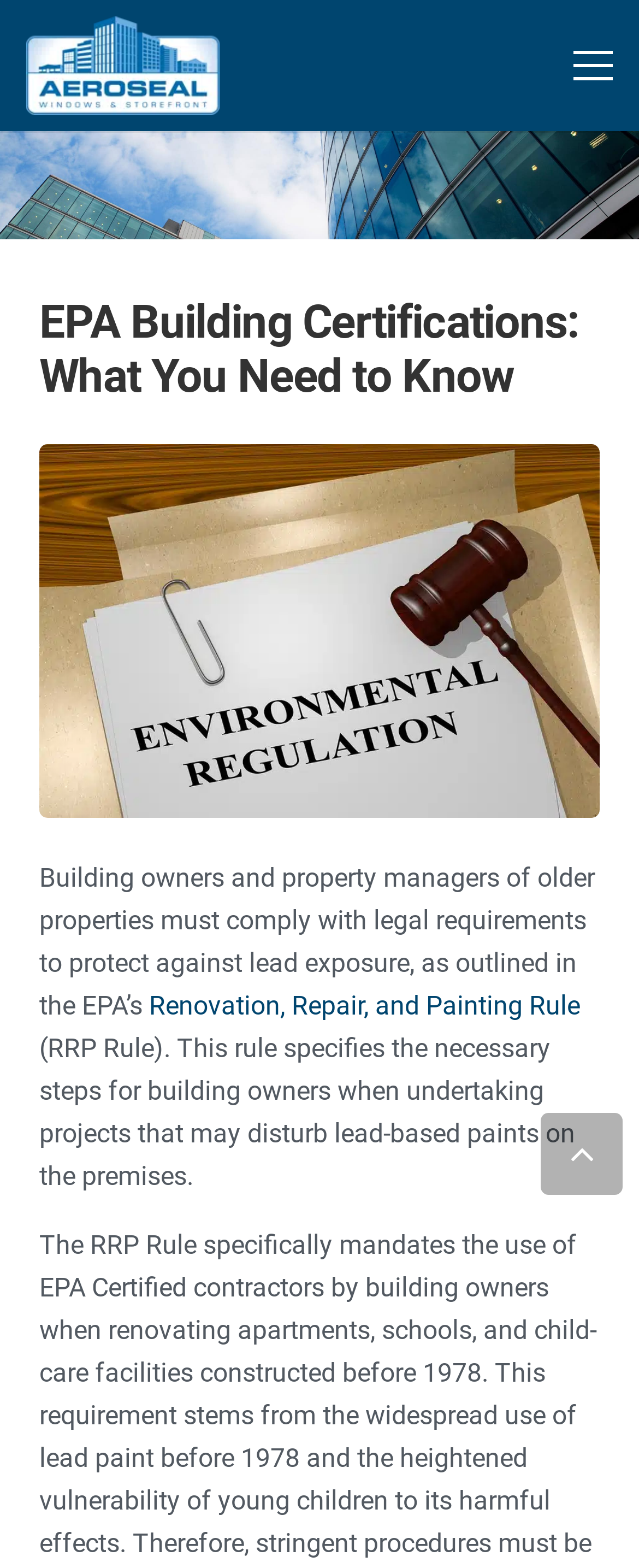Answer the question below using just one word or a short phrase: 
What type of document is shown in the image?

EPA Regulations document